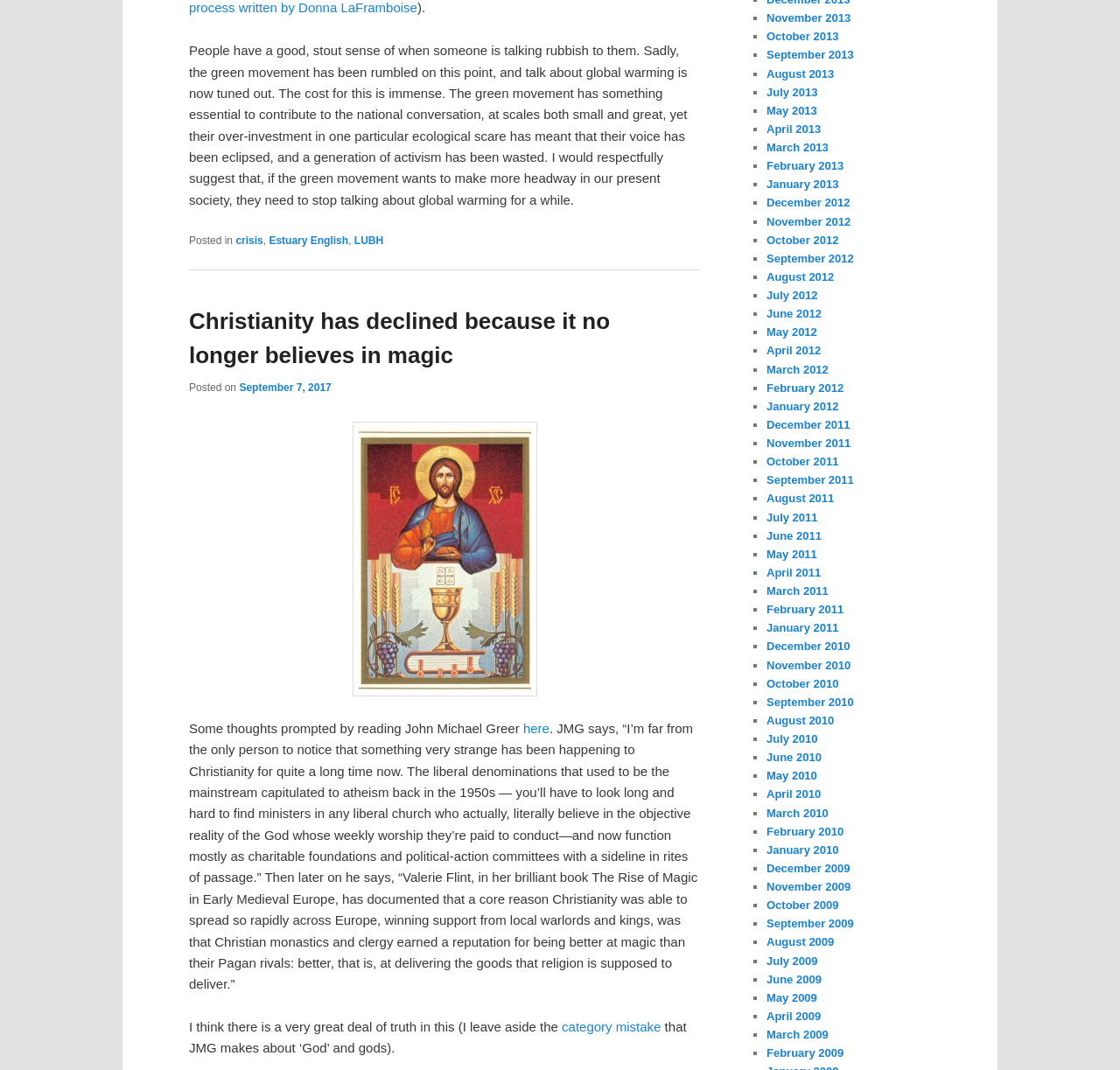Please identify the bounding box coordinates of the clickable element to fulfill the following instruction: "Click the link 'crisis'". The coordinates should be four float numbers between 0 and 1, i.e., [left, top, right, bottom].

[0.21, 0.219, 0.235, 0.23]